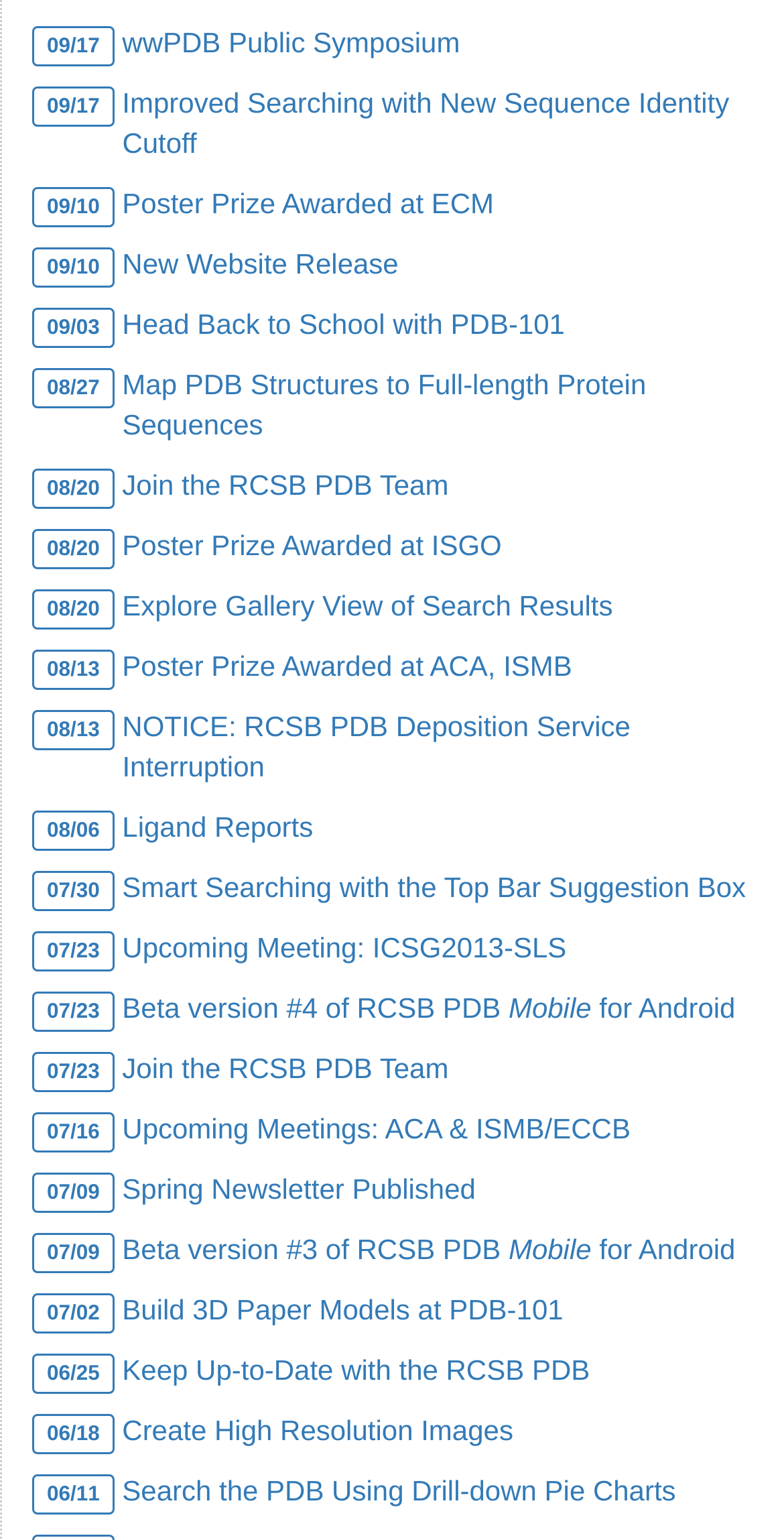Determine the bounding box coordinates for the region that must be clicked to execute the following instruction: "Explore Poster Prize Awarded at ECM".

[0.156, 0.121, 0.63, 0.142]